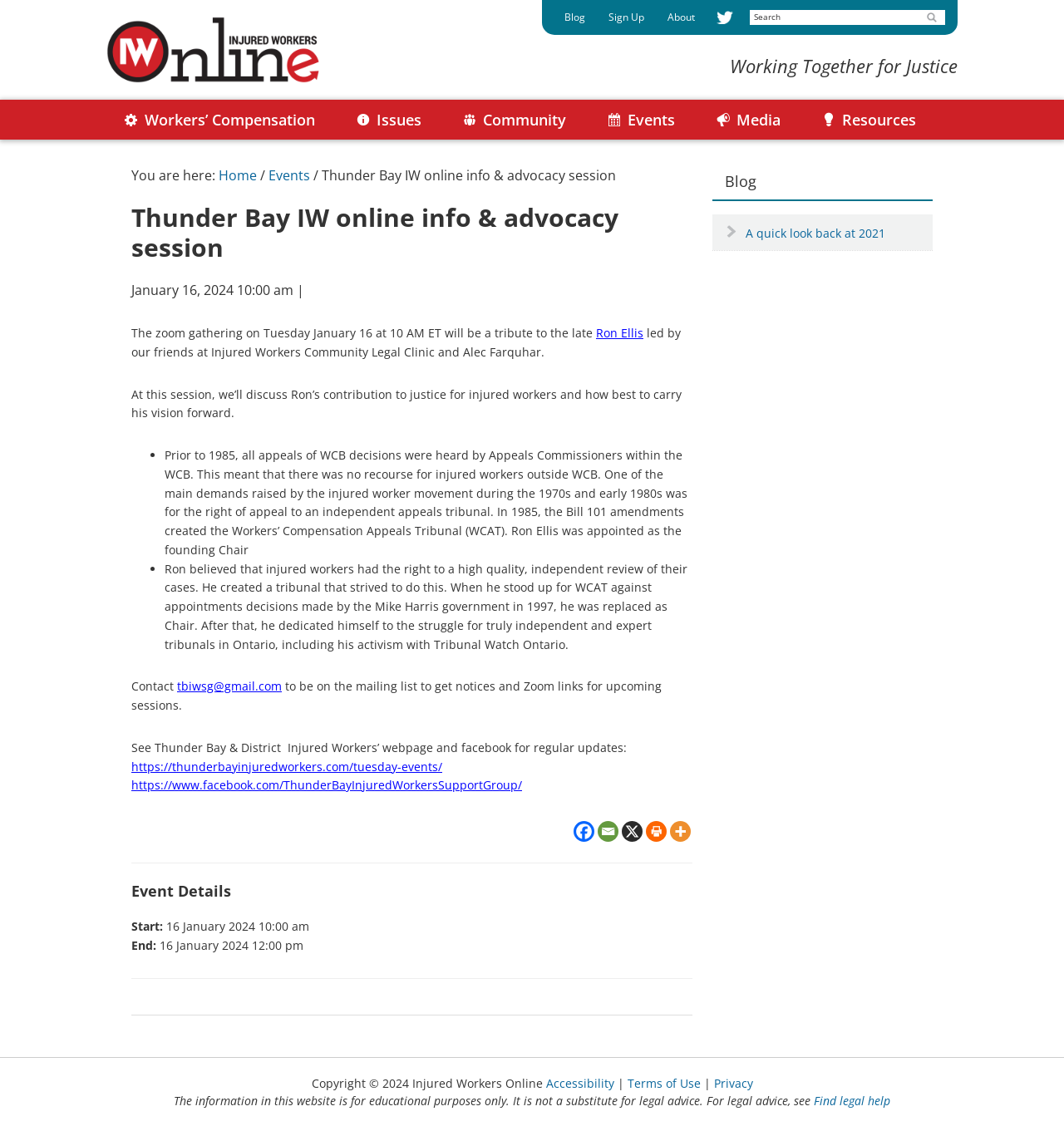What is the topic of the online info and advocacy session?
Provide a one-word or short-phrase answer based on the image.

Thunder Bay IW